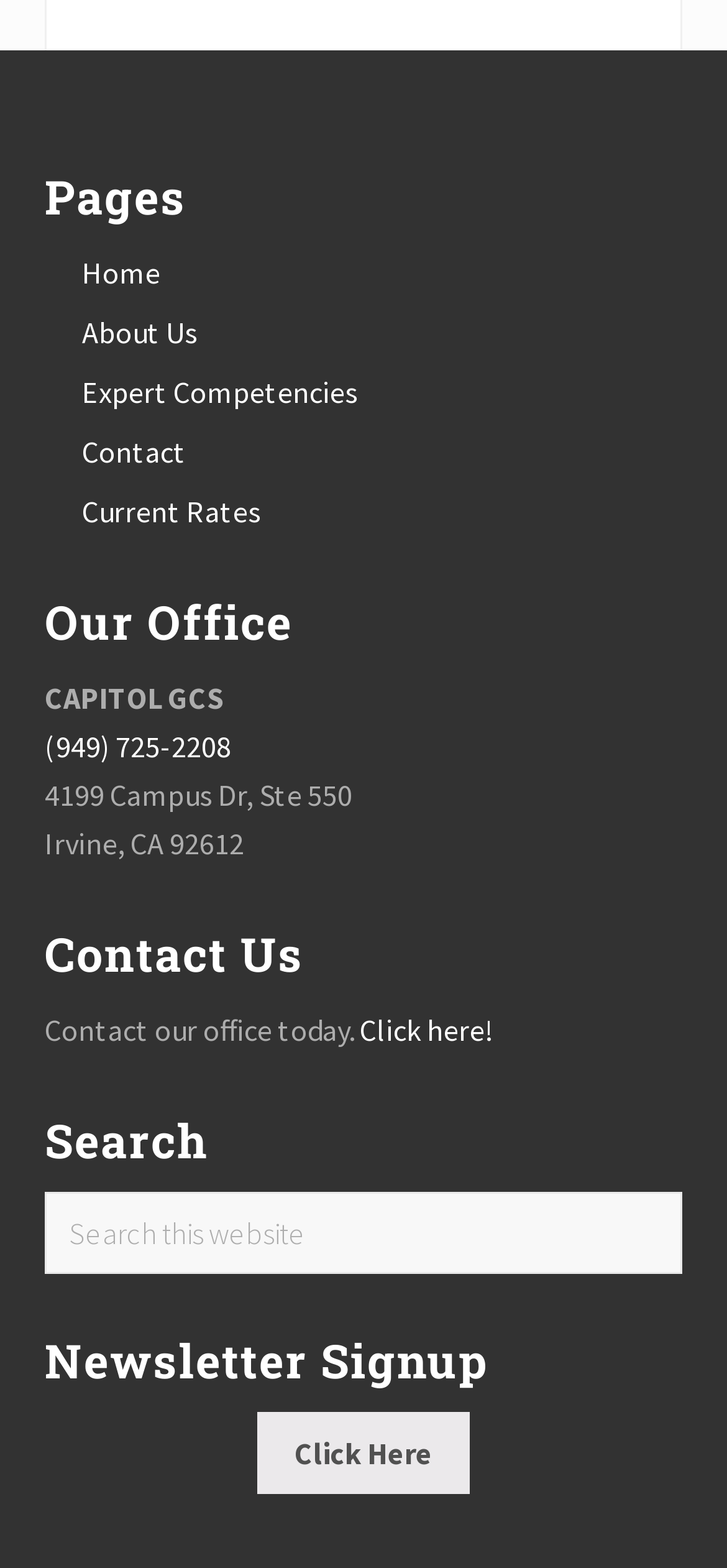What is the name of the office?
Please respond to the question with a detailed and informative answer.

The name of the office can be found in the 'Our Office' section, where it is written as 'CAPITOL GCS' in a static text element.